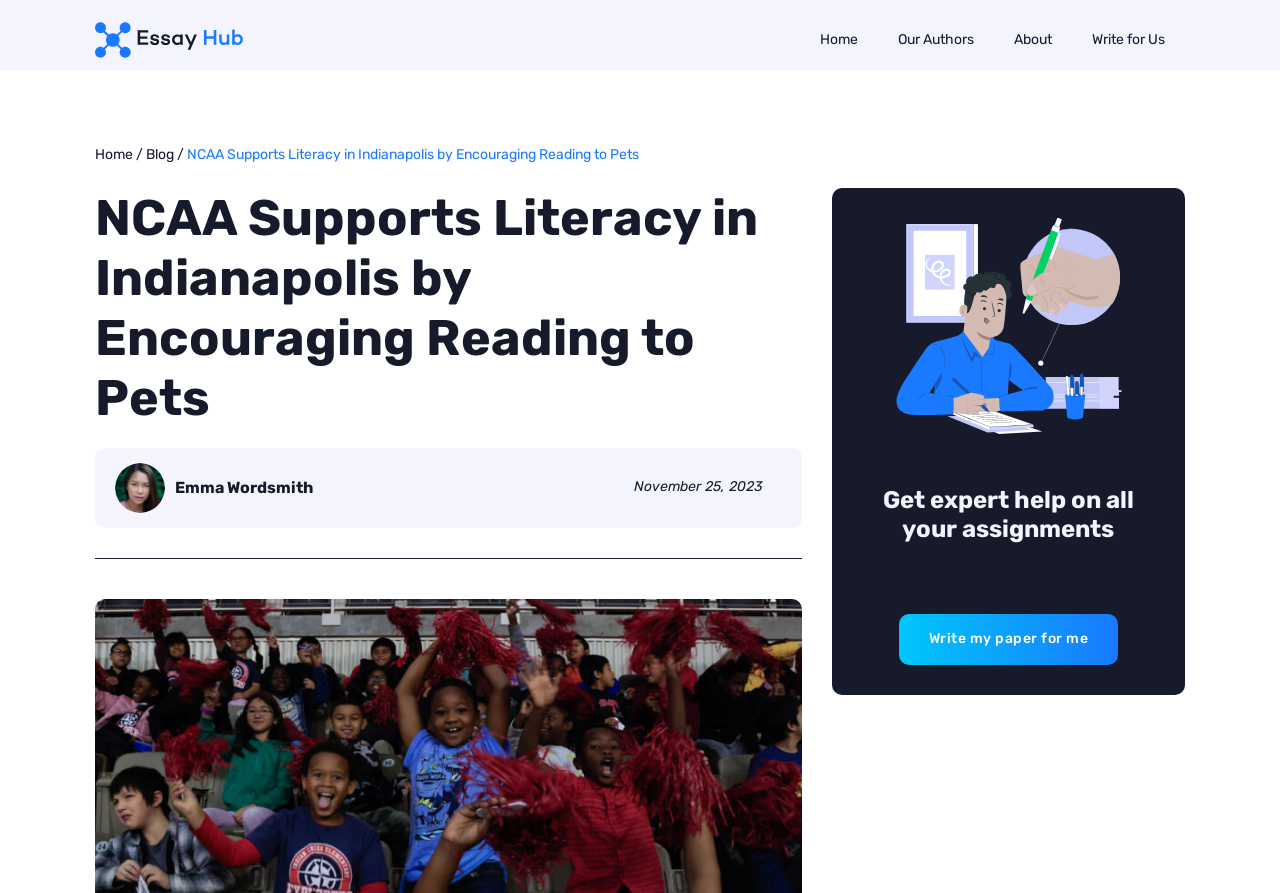Please indicate the bounding box coordinates for the clickable area to complete the following task: "read the blog". The coordinates should be specified as four float numbers between 0 and 1, i.e., [left, top, right, bottom].

[0.114, 0.163, 0.136, 0.183]